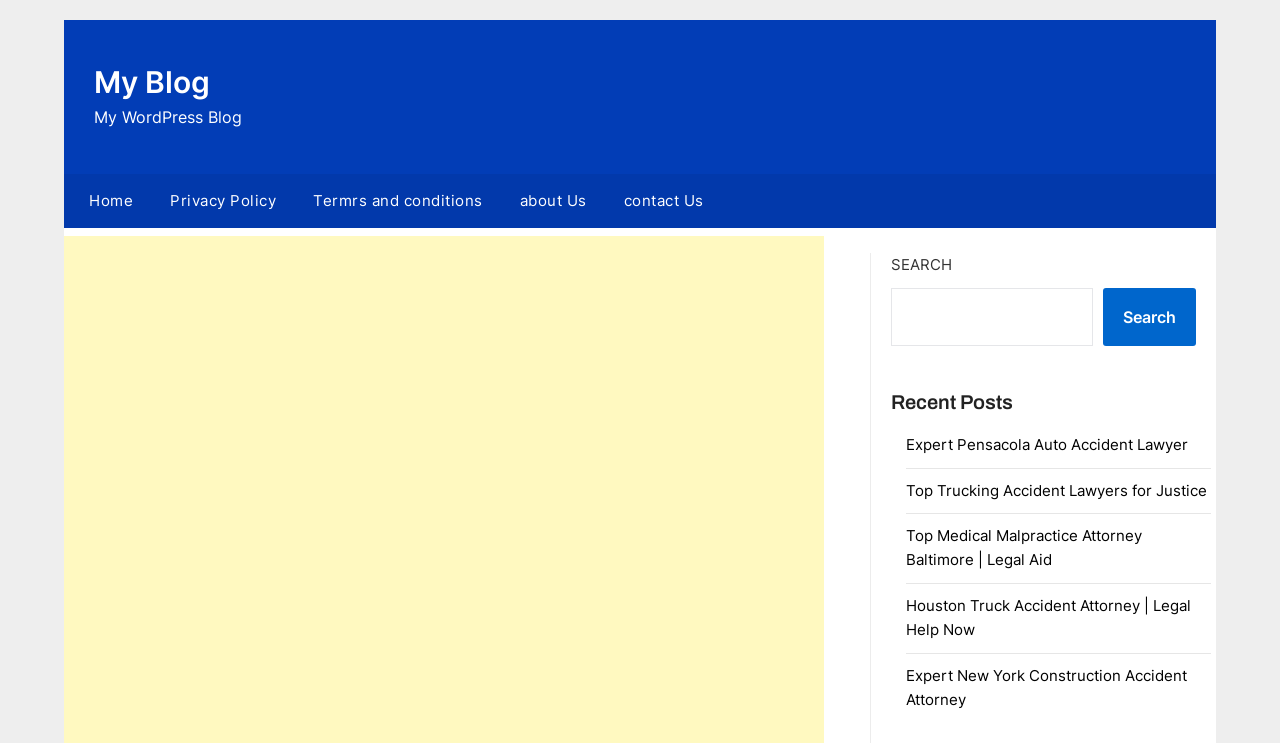Determine the bounding box coordinates for the HTML element mentioned in the following description: "Expert Pensacola Auto Accident Lawyer". The coordinates should be a list of four floats ranging from 0 to 1, represented as [left, top, right, bottom].

[0.708, 0.586, 0.928, 0.611]